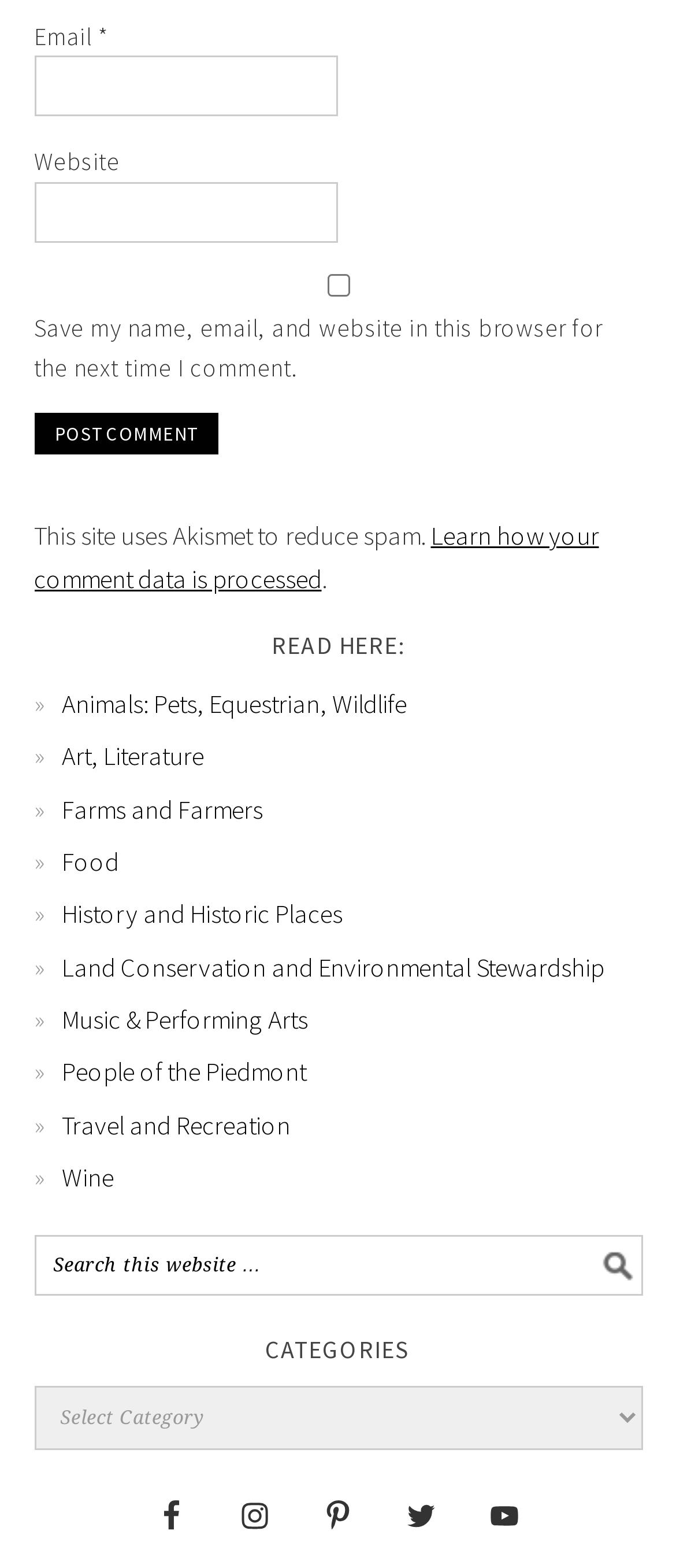Determine the bounding box coordinates for the area that needs to be clicked to fulfill this task: "Click the 'Post Comment' button". The coordinates must be given as four float numbers between 0 and 1, i.e., [left, top, right, bottom].

[0.05, 0.264, 0.322, 0.29]